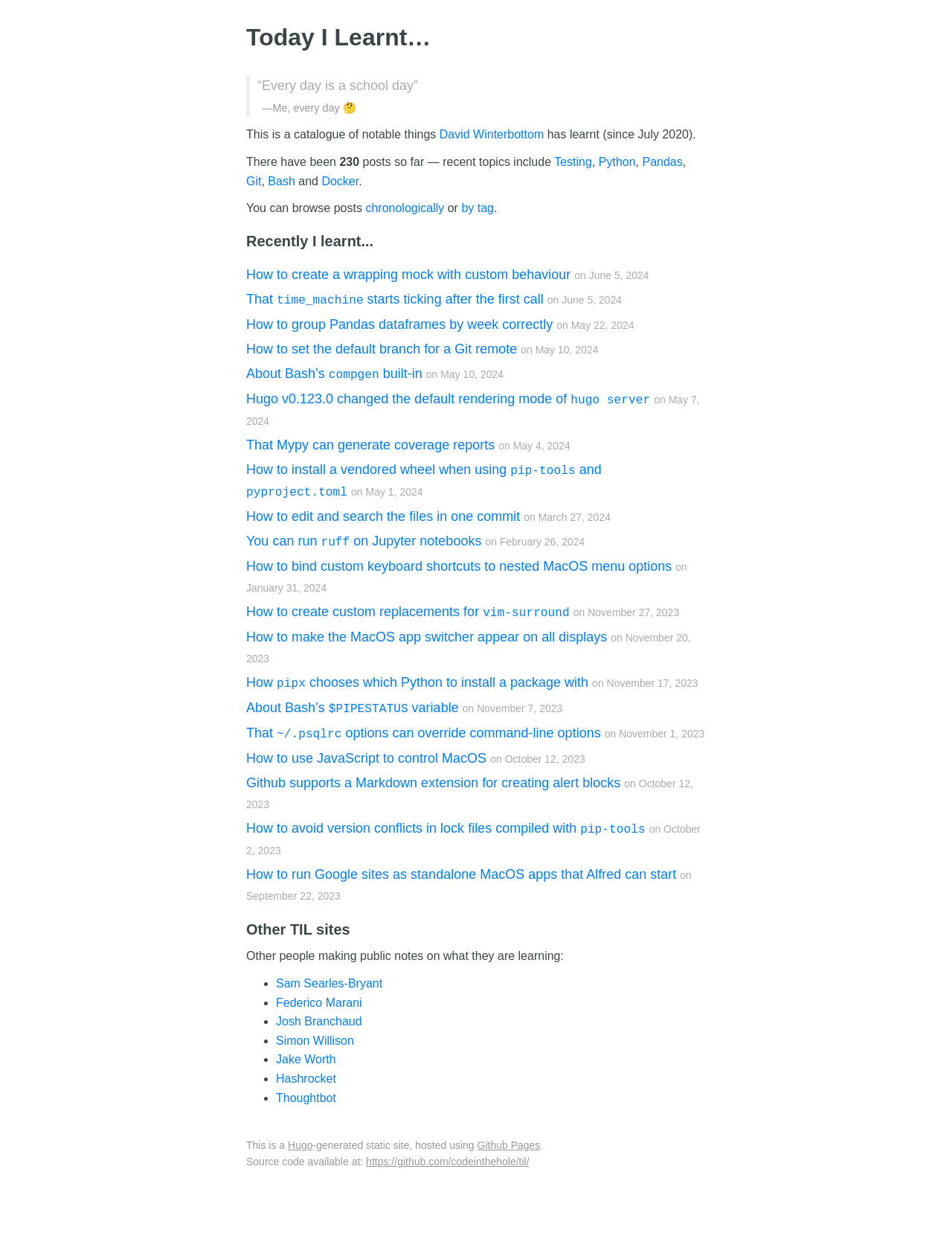Refer to the image and provide an in-depth answer to the question: 
What is the name of the author?

The author's name is mentioned in the link 'David Winterbottom' which is located below the heading 'Today I Learnt…' and above the text 'has learnt (since July 2020).'.